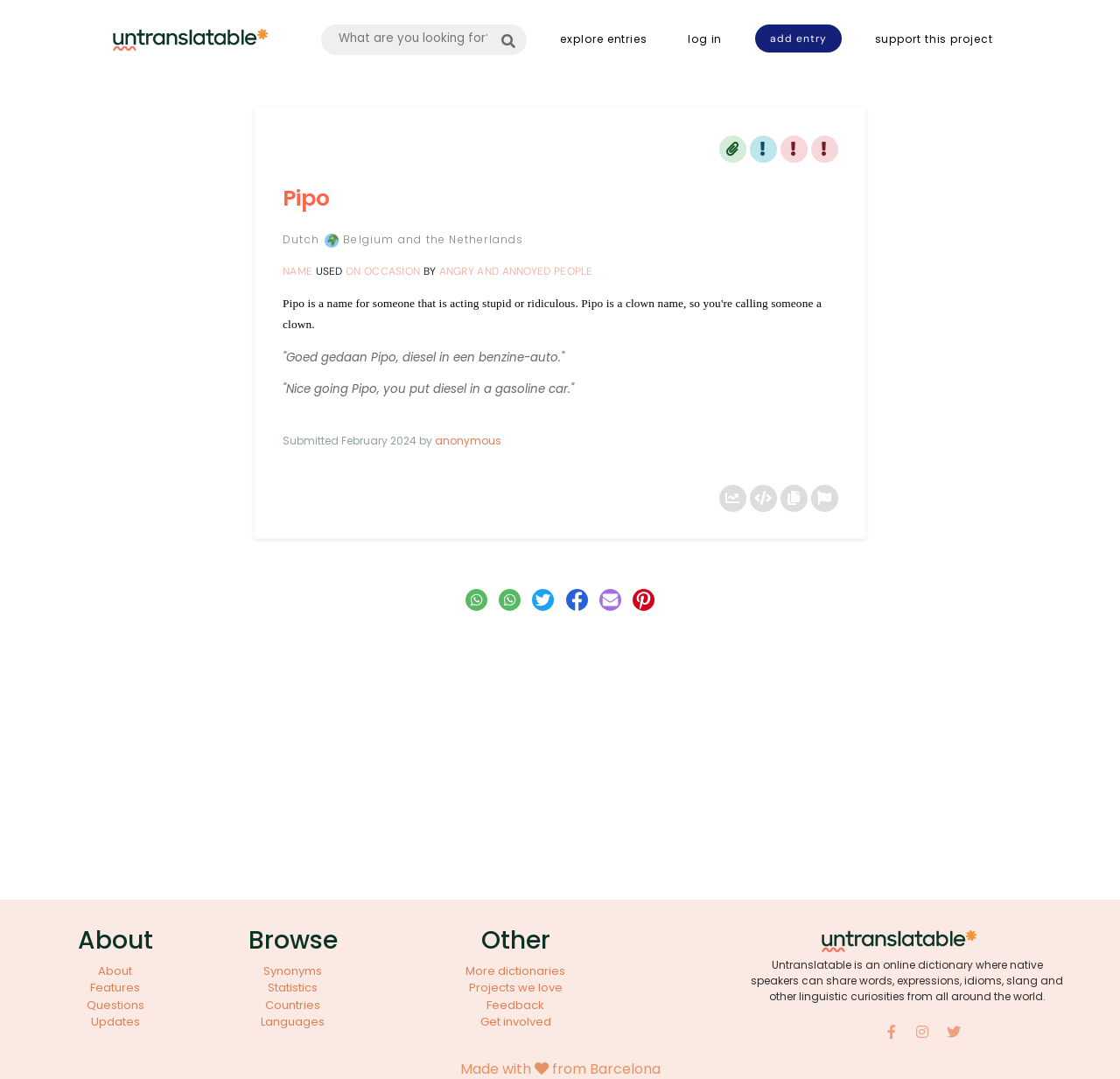Identify the coordinates of the bounding box for the element that must be clicked to accomplish the instruction: "add a new entry".

[0.675, 0.023, 0.751, 0.049]